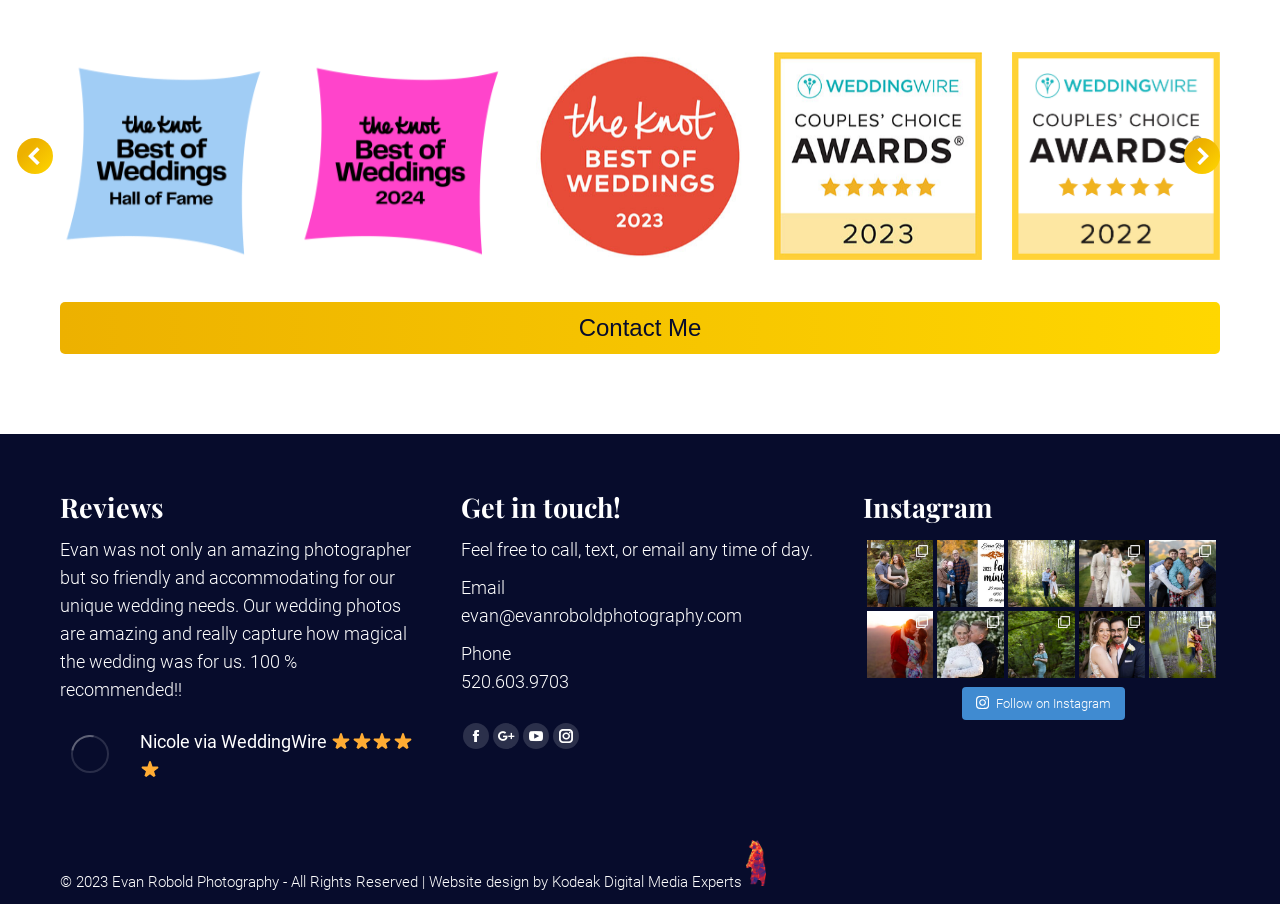What social media platforms are listed?
Based on the image, answer the question with a single word or brief phrase.

Facebook, Google+, YouTube, Instagram